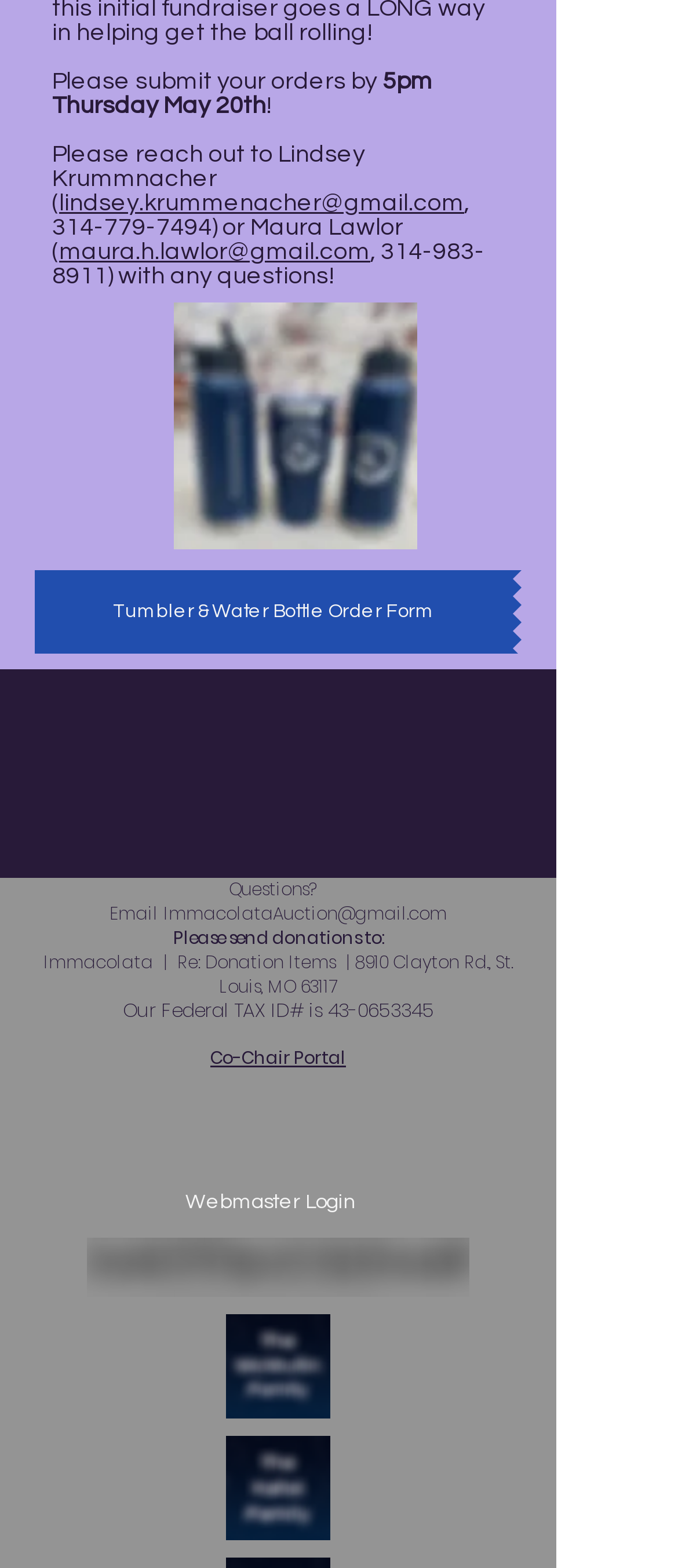What is the address for sending donations?
Using the information from the image, answer the question thoroughly.

The address for sending donations can be found in the text at the bottom of the webpage, which states 'Please send donations to: Immacolata | Re: Donation Items | 8910 Clayton Rd., St. Louis, MO 63117'.